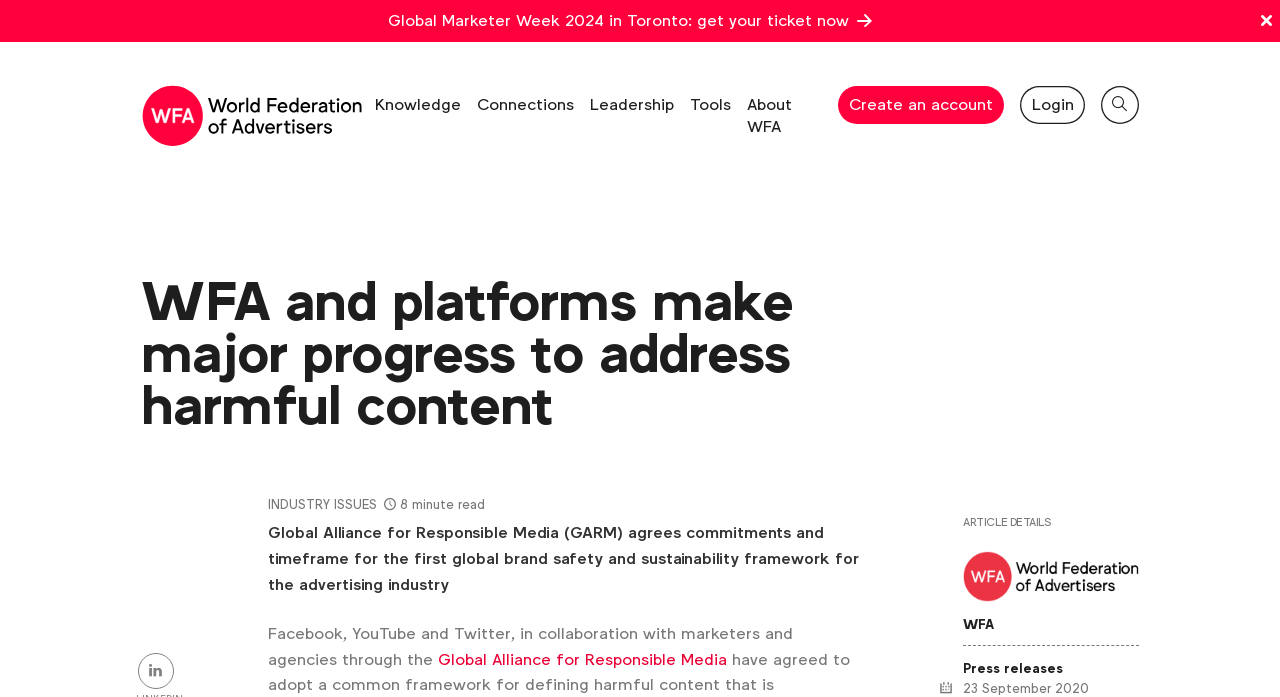Locate the bounding box coordinates of the segment that needs to be clicked to meet this instruction: "Go to the Knowledge page".

[0.286, 0.123, 0.366, 0.178]